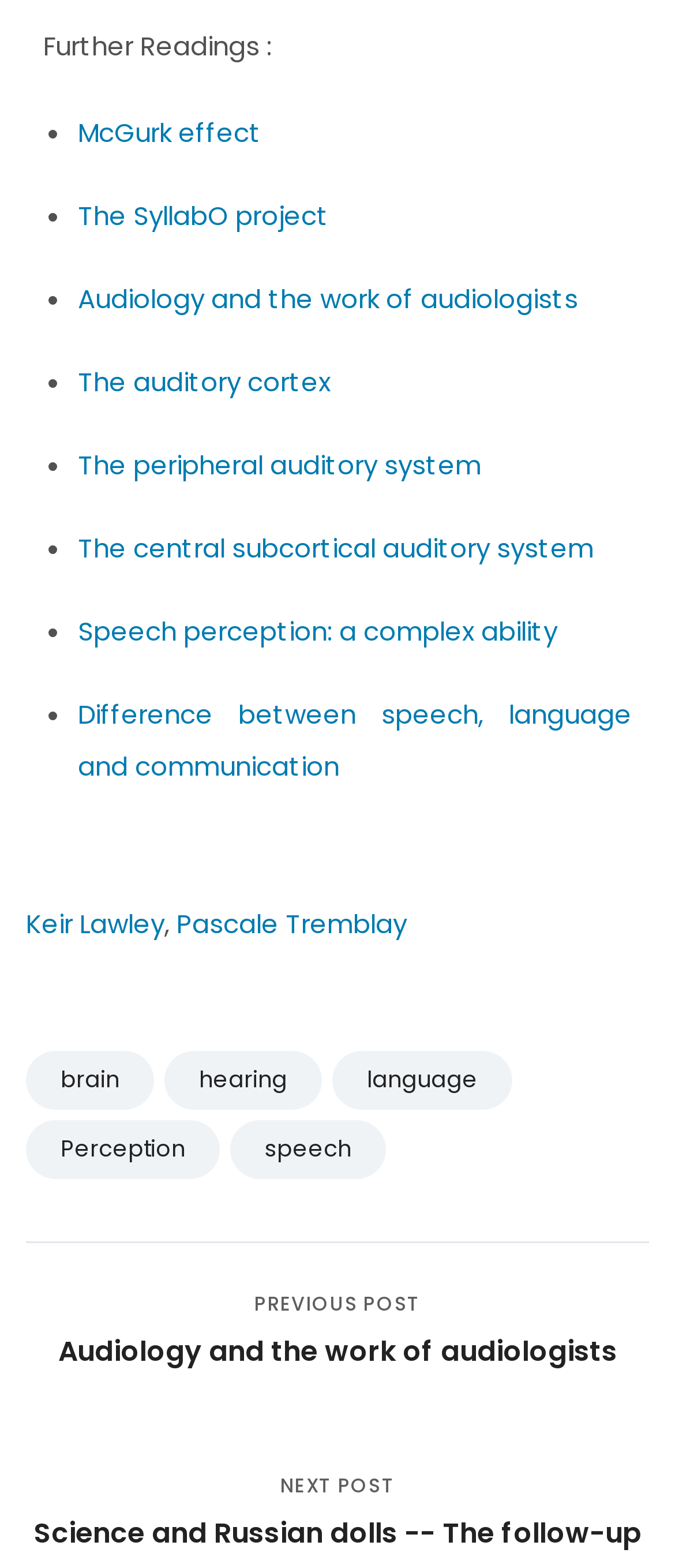Provide the bounding box coordinates for the UI element that is described by this text: "The central subcortical auditory system". The coordinates should be in the form of four float numbers between 0 and 1: [left, top, right, bottom].

[0.115, 0.338, 0.879, 0.362]